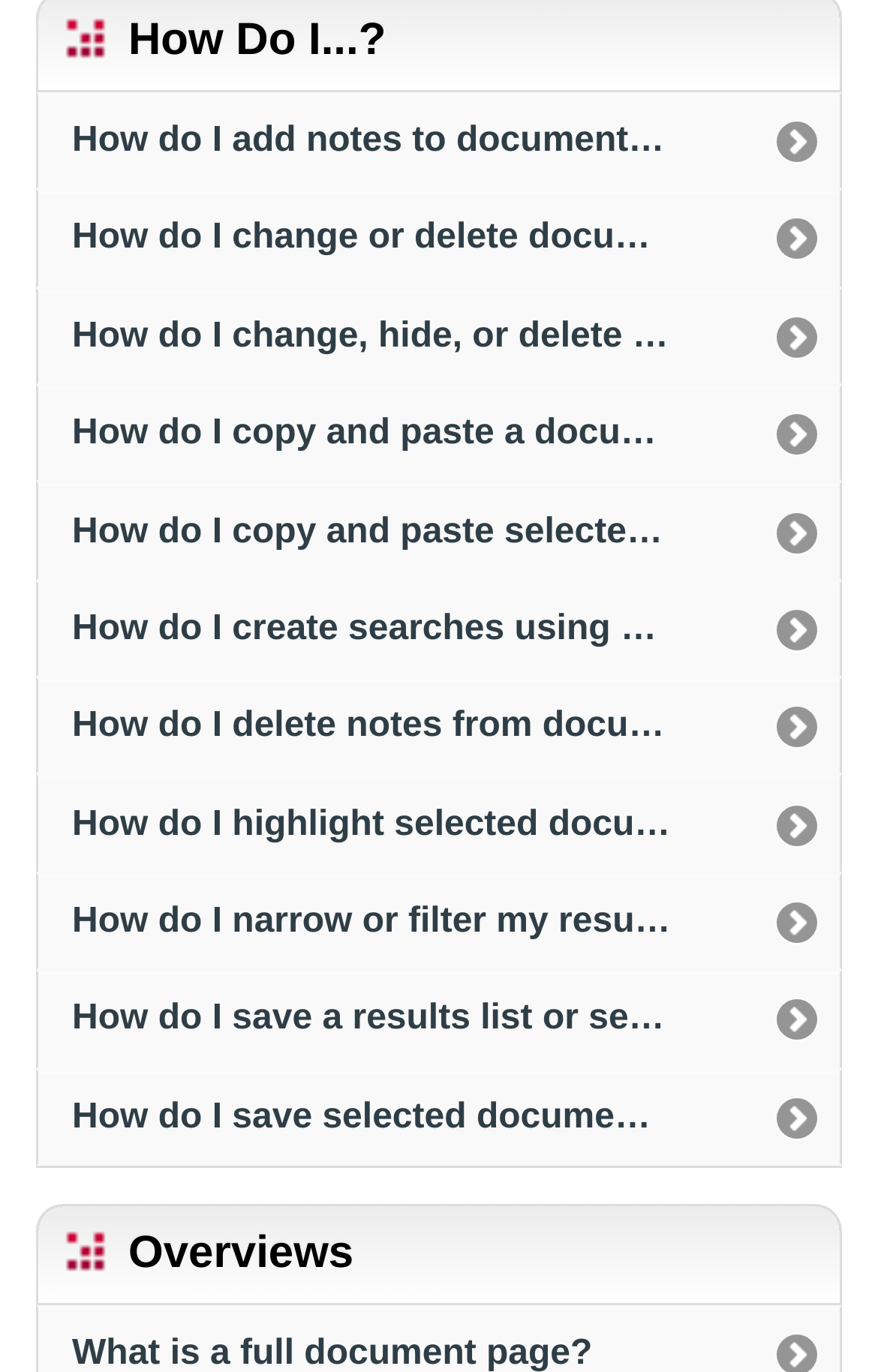Identify the bounding box coordinates of the clickable section necessary to follow the following instruction: "Explore how to save a results list or selected documents to a folder". The coordinates should be presented as four float numbers from 0 to 1, i.e., [left, top, right, bottom].

[0.044, 0.711, 0.956, 0.777]